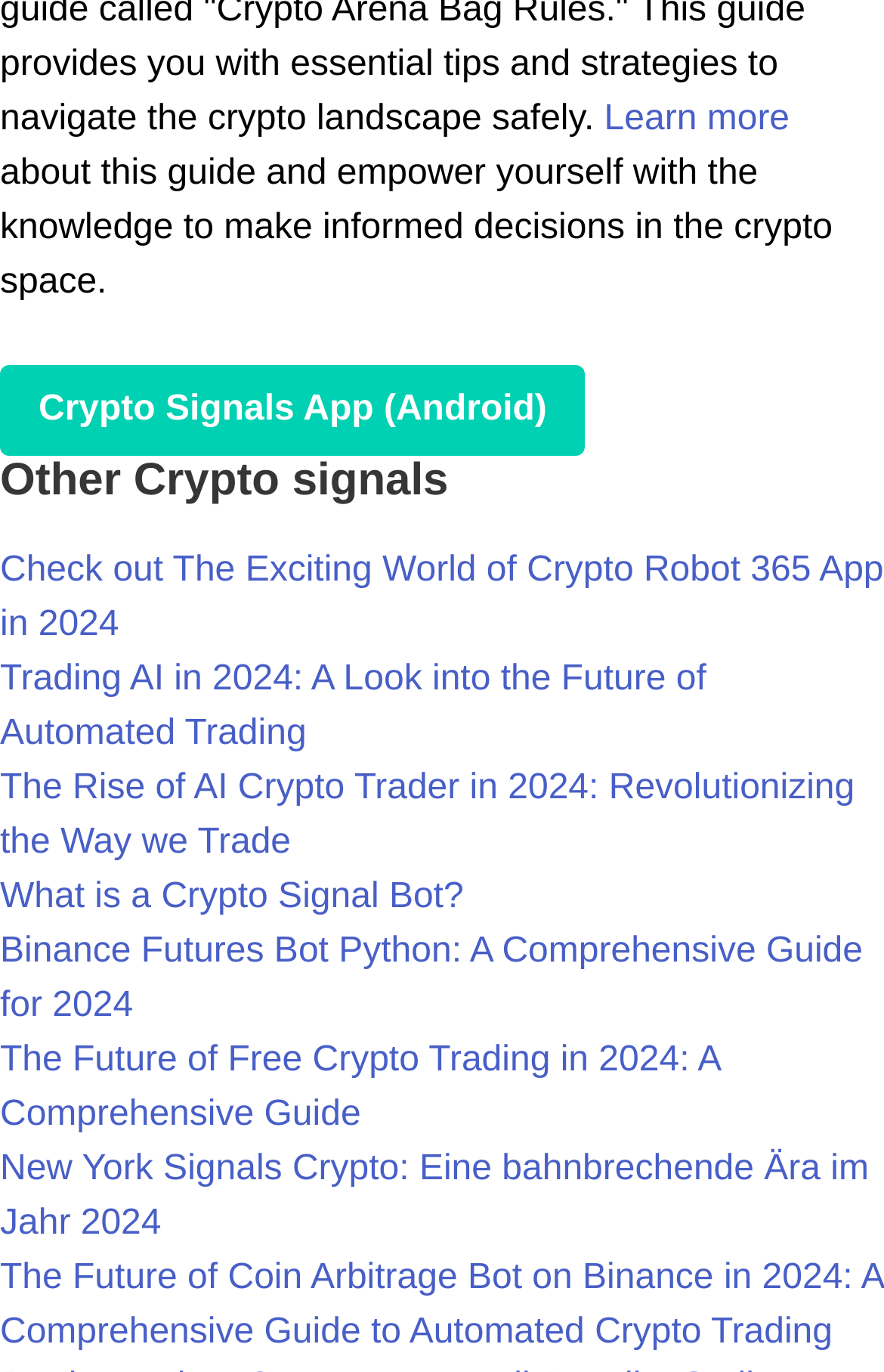Please determine the bounding box coordinates for the element with the description: "Continue without consent".

None